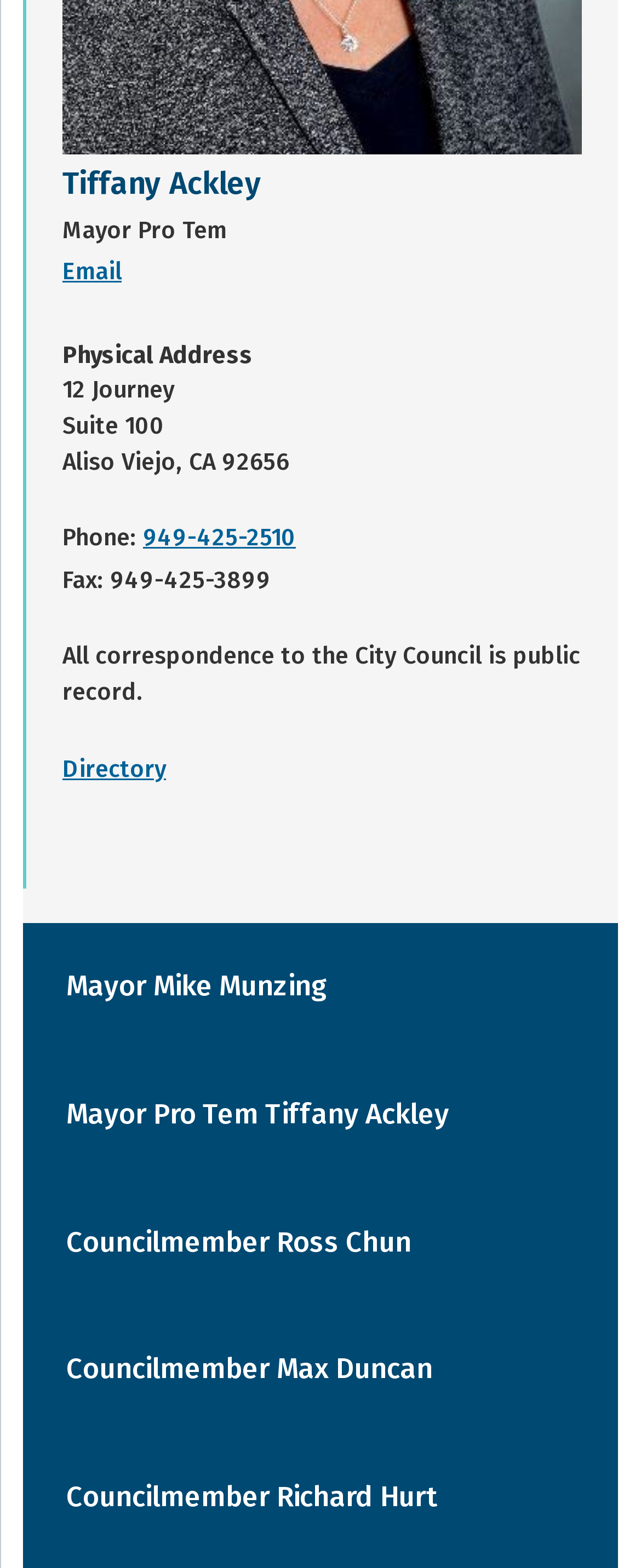Could you find the bounding box coordinates of the clickable area to complete this instruction: "Call the phone number"?

[0.223, 0.335, 0.461, 0.352]